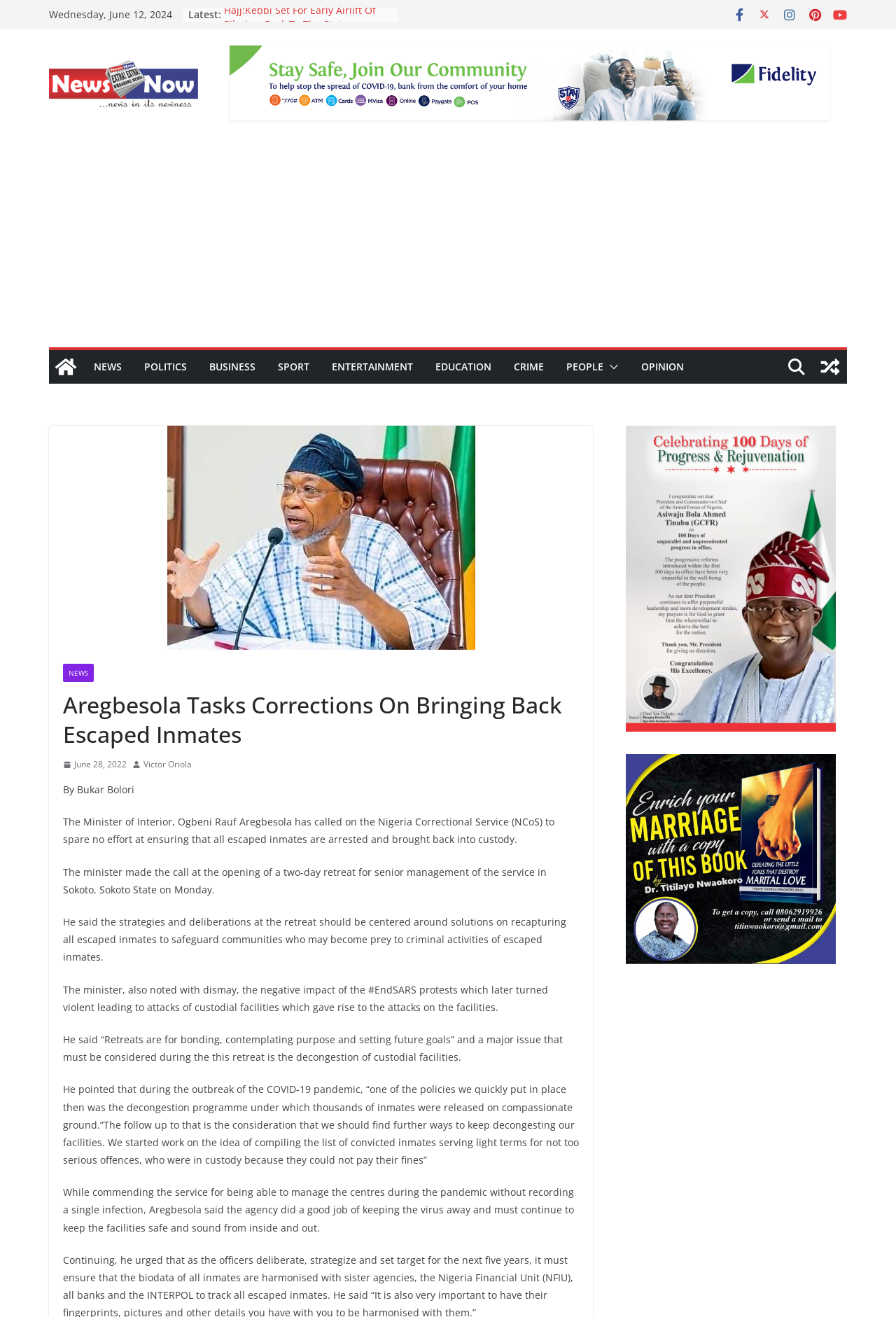Please identify the bounding box coordinates of the region to click in order to complete the given instruction: "Click on the 'NEWS' link". The coordinates should be four float numbers between 0 and 1, i.e., [left, top, right, bottom].

[0.105, 0.271, 0.136, 0.286]